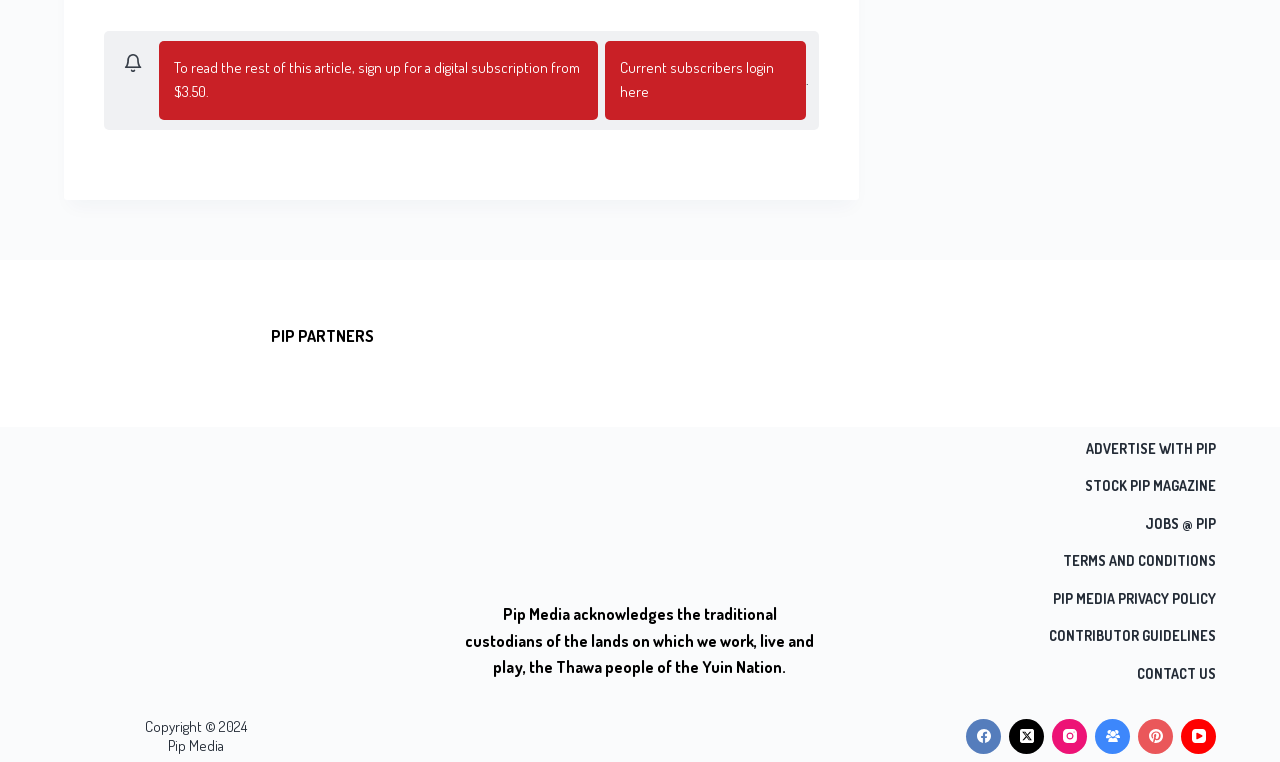Locate the bounding box coordinates of the UI element described by: "aria-label="X (Twitter)"". The bounding box coordinates should consist of four float numbers between 0 and 1, i.e., [left, top, right, bottom].

[0.788, 0.943, 0.816, 0.989]